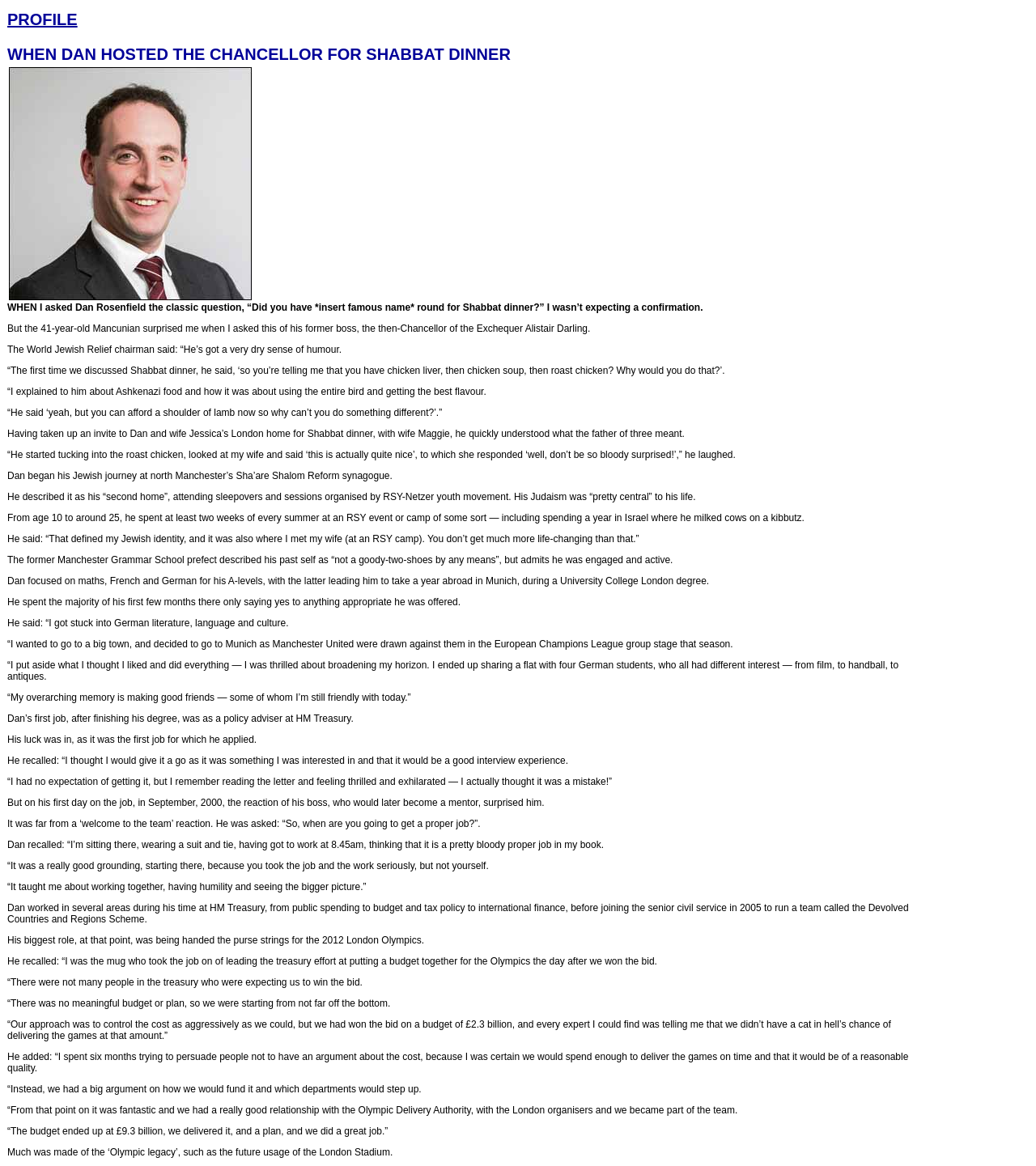What was Dan Rosenfield's first job after finishing his degree?
Based on the image, respond with a single word or phrase.

Policy adviser at HM Treasury